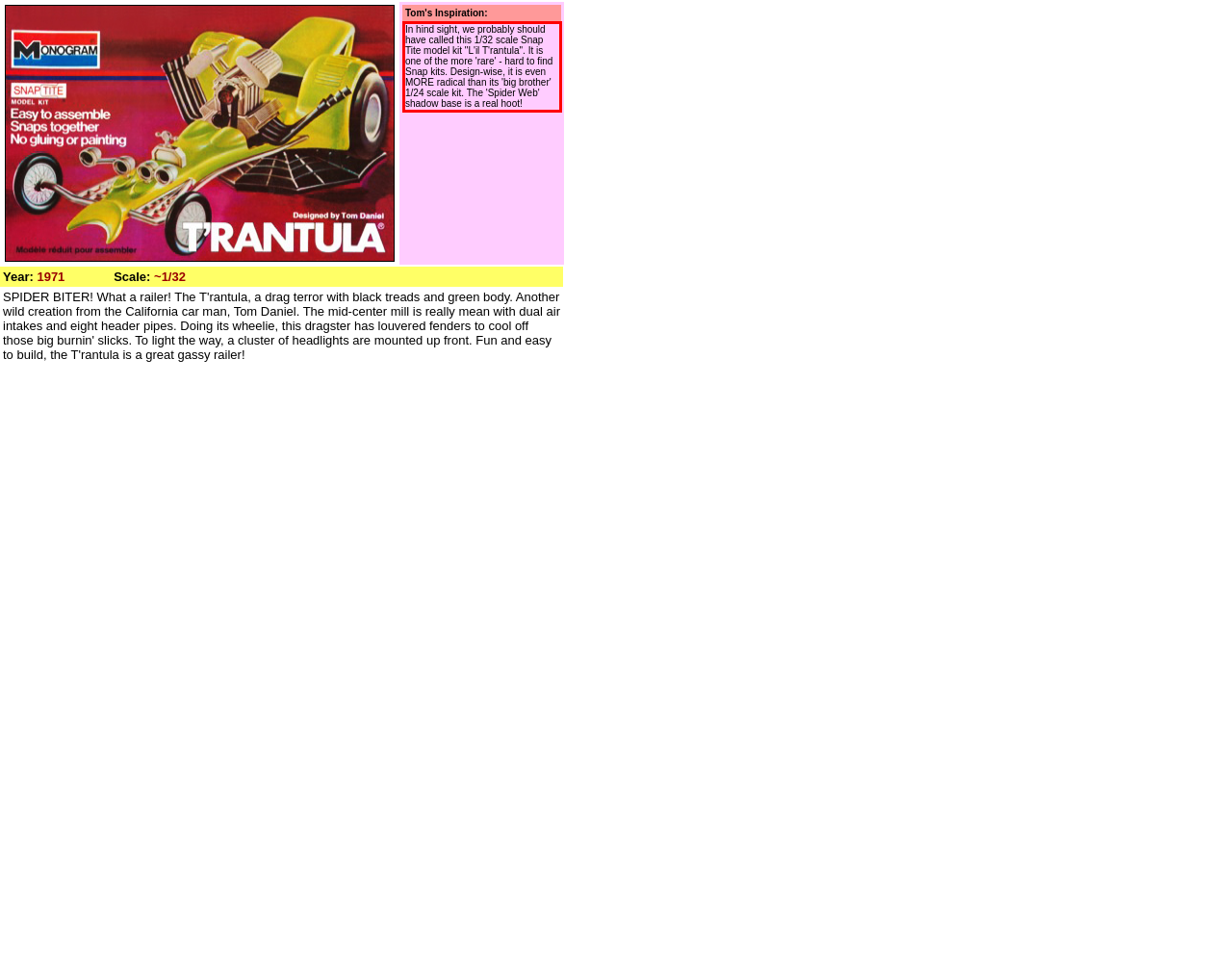Identify the text inside the red bounding box in the provided webpage screenshot and transcribe it.

In hind sight, we probably should have called this 1/32 scale Snap Tite model kit "L'il T'rantula". It is one of the more 'rare' - hard to find Snap kits. Design-wise, it is even MORE radical than its 'big brother' 1/24 scale kit. The 'Spider Web' shadow base is a real hoot!